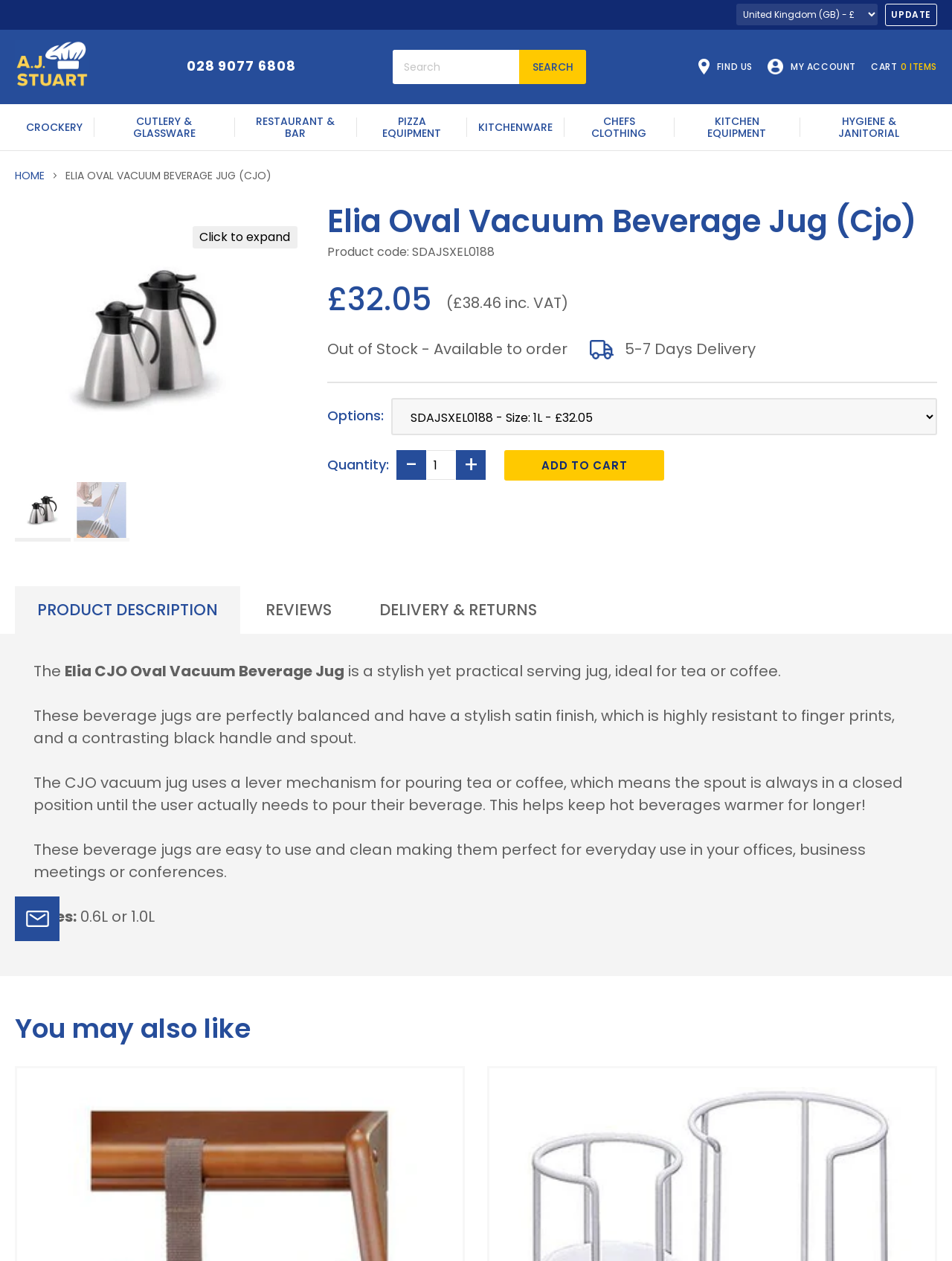Could you highlight the region that needs to be clicked to execute the instruction: "Search for a product"?

[0.413, 0.04, 0.616, 0.066]